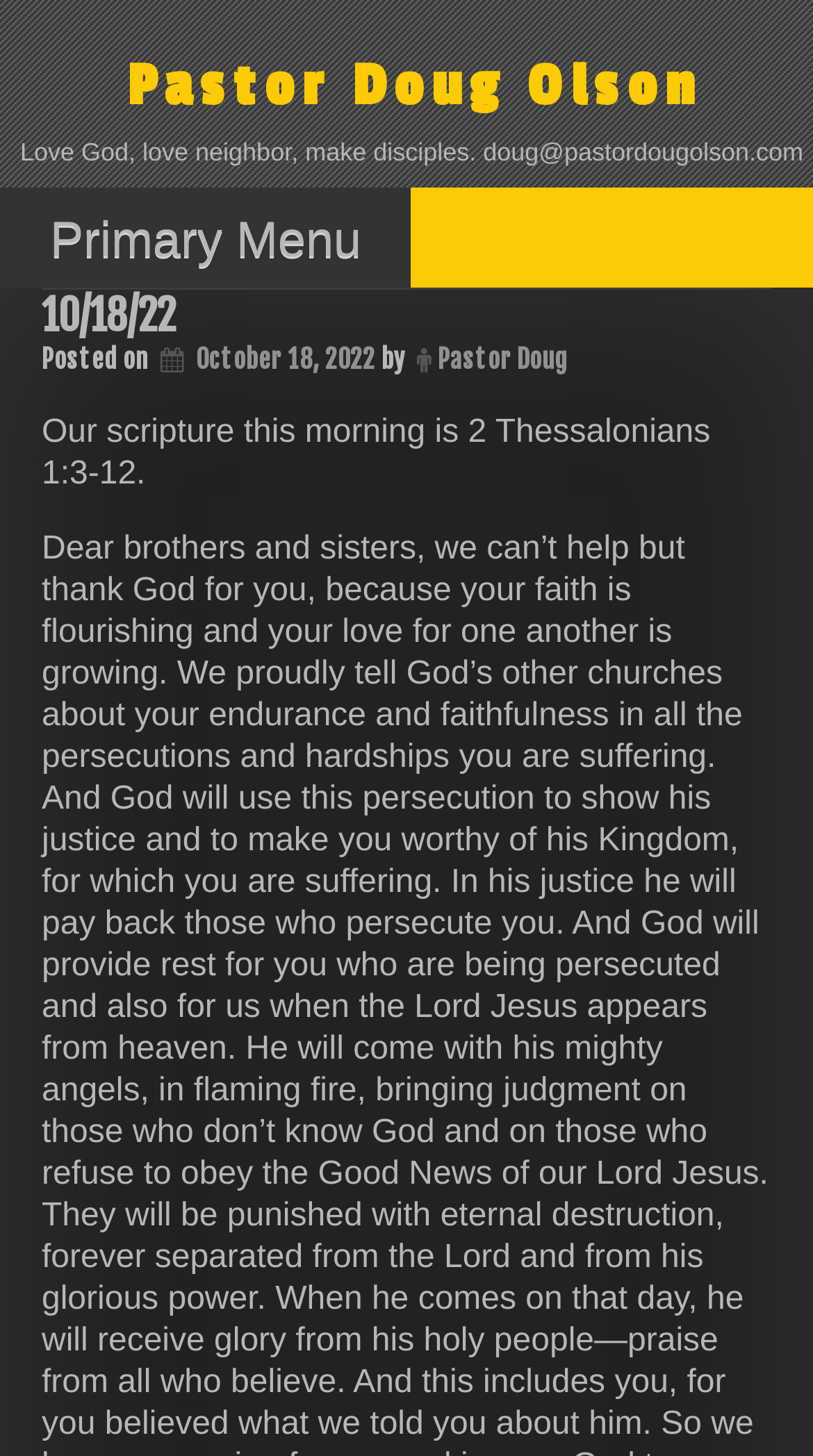What is the email address of Pastor Doug Olson? Examine the screenshot and reply using just one word or a brief phrase.

doug@pastordougolson.com